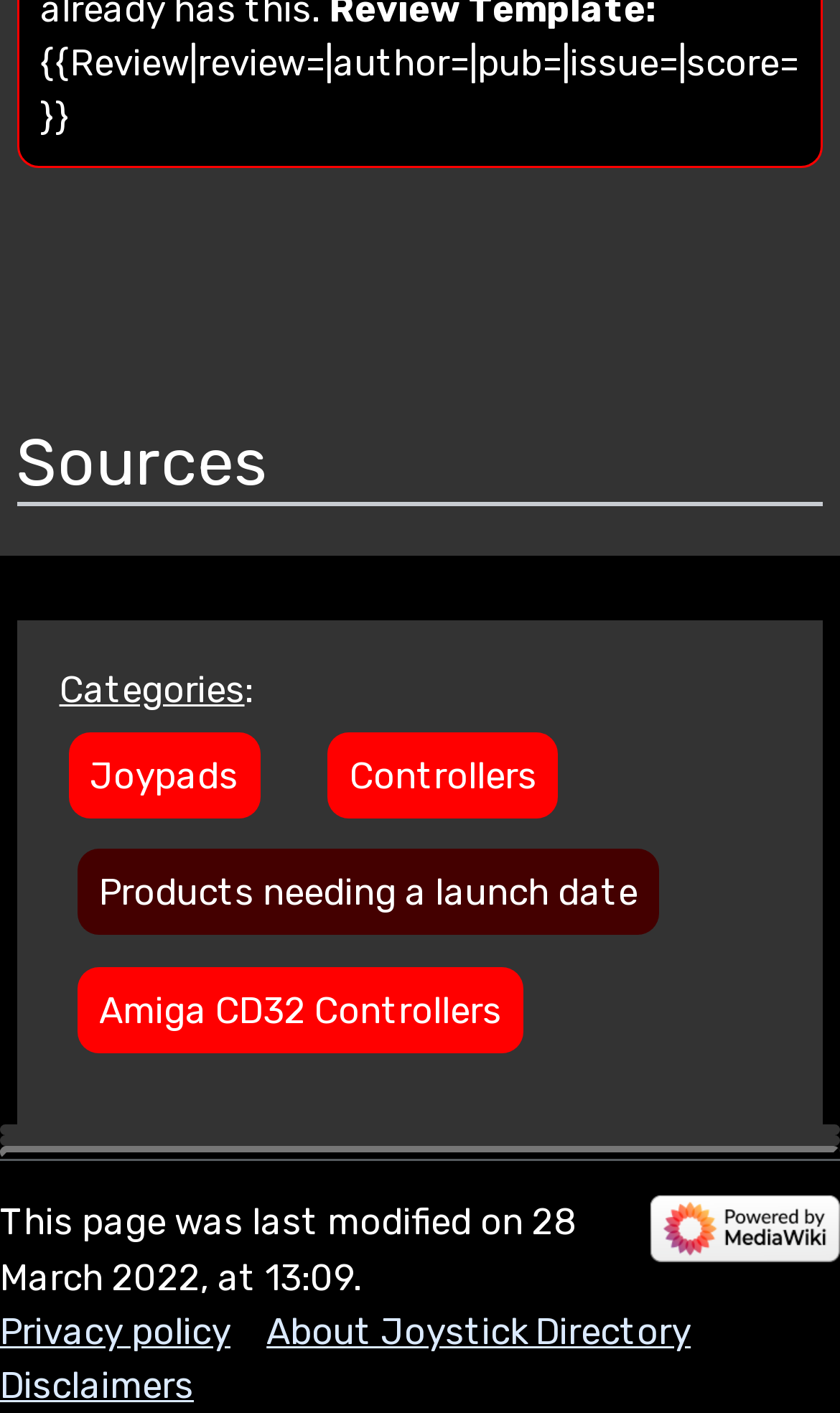Kindly determine the bounding box coordinates for the area that needs to be clicked to execute this instruction: "Check the privacy policy".

[0.0, 0.926, 0.274, 0.957]